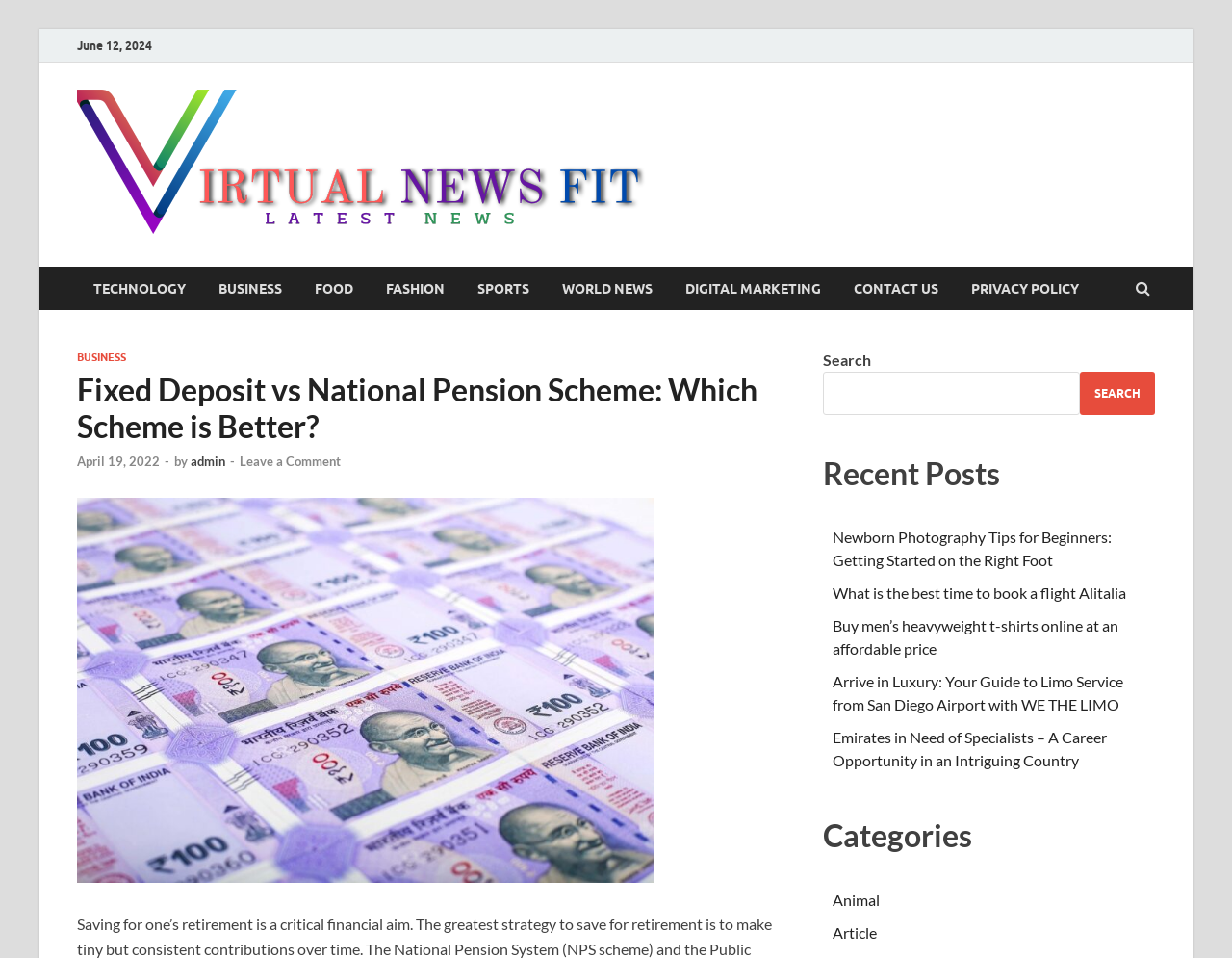How many categories are listed on the webpage?
Look at the image and answer the question using a single word or phrase.

2